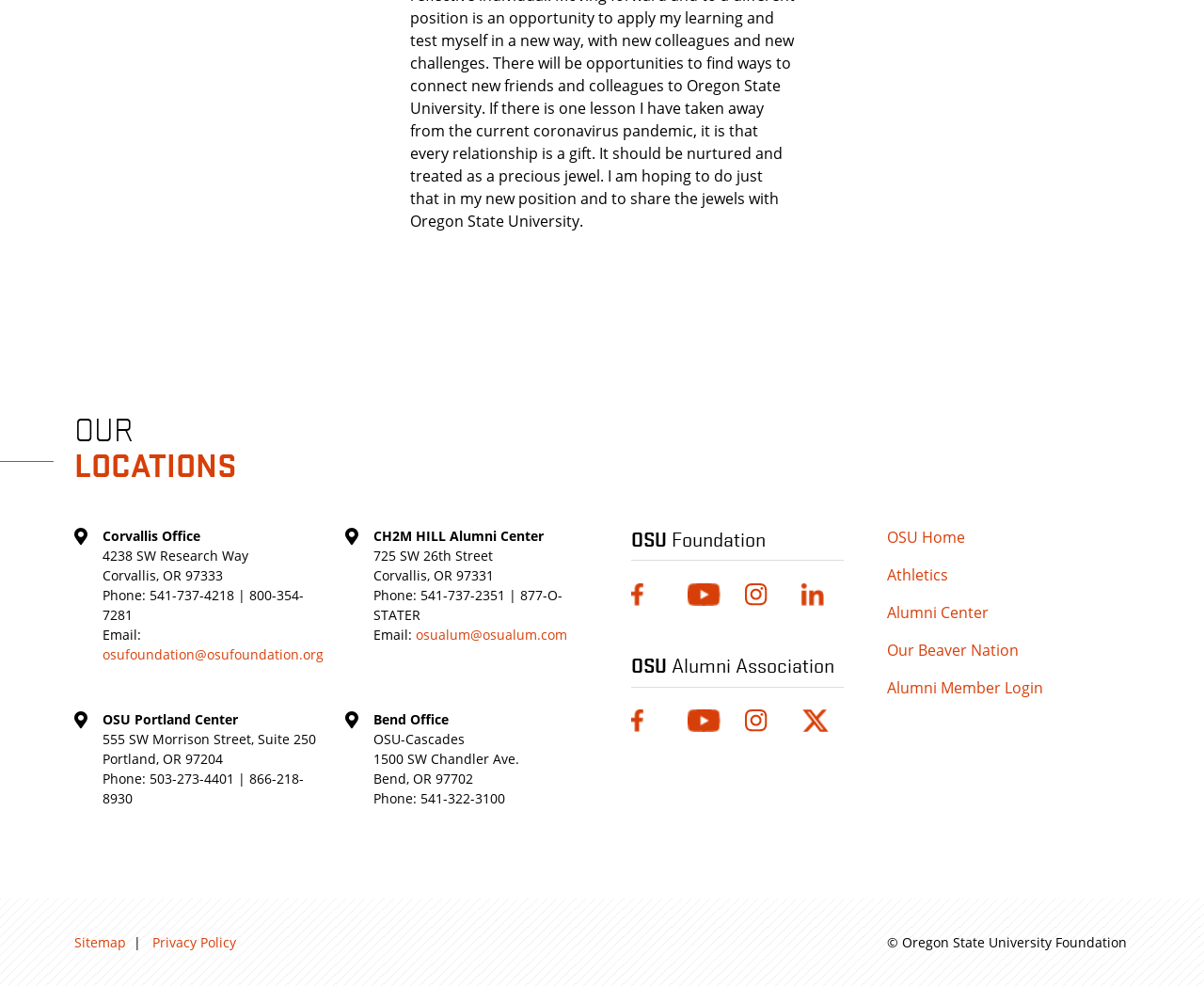Find the bounding box coordinates for the element that must be clicked to complete the instruction: "View Sitemap". The coordinates should be four float numbers between 0 and 1, indicated as [left, top, right, bottom].

[0.062, 0.947, 0.105, 0.965]